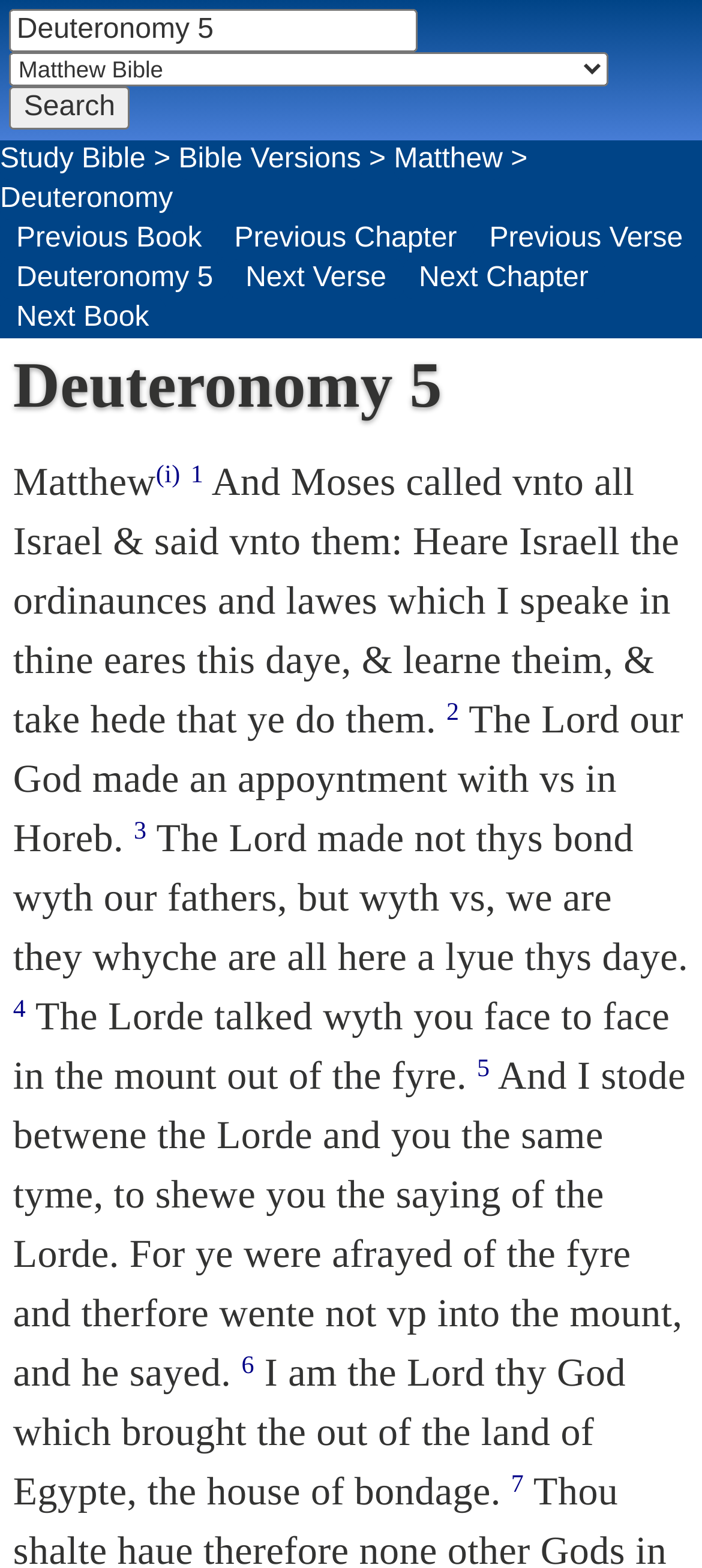Please provide the bounding box coordinates for the element that needs to be clicked to perform the following instruction: "Click on Matthew". The coordinates should be given as four float numbers between 0 and 1, i.e., [left, top, right, bottom].

[0.561, 0.089, 0.716, 0.114]